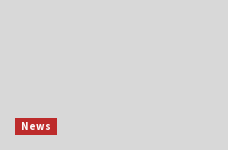Is the 'News' link clickable?
Using the image as a reference, give a one-word or short phrase answer.

Possibly